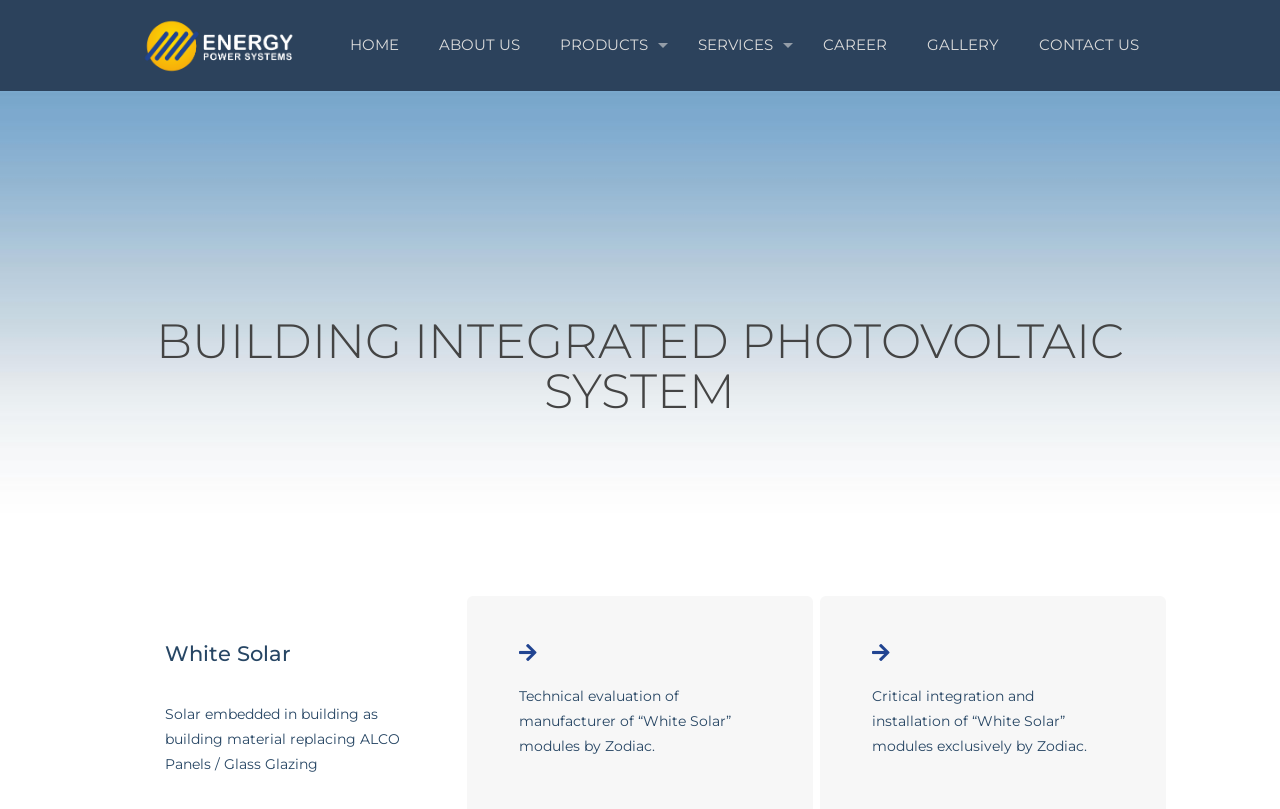What is the purpose of 'White Solar'?
From the screenshot, provide a brief answer in one word or phrase.

Solar embedded in building